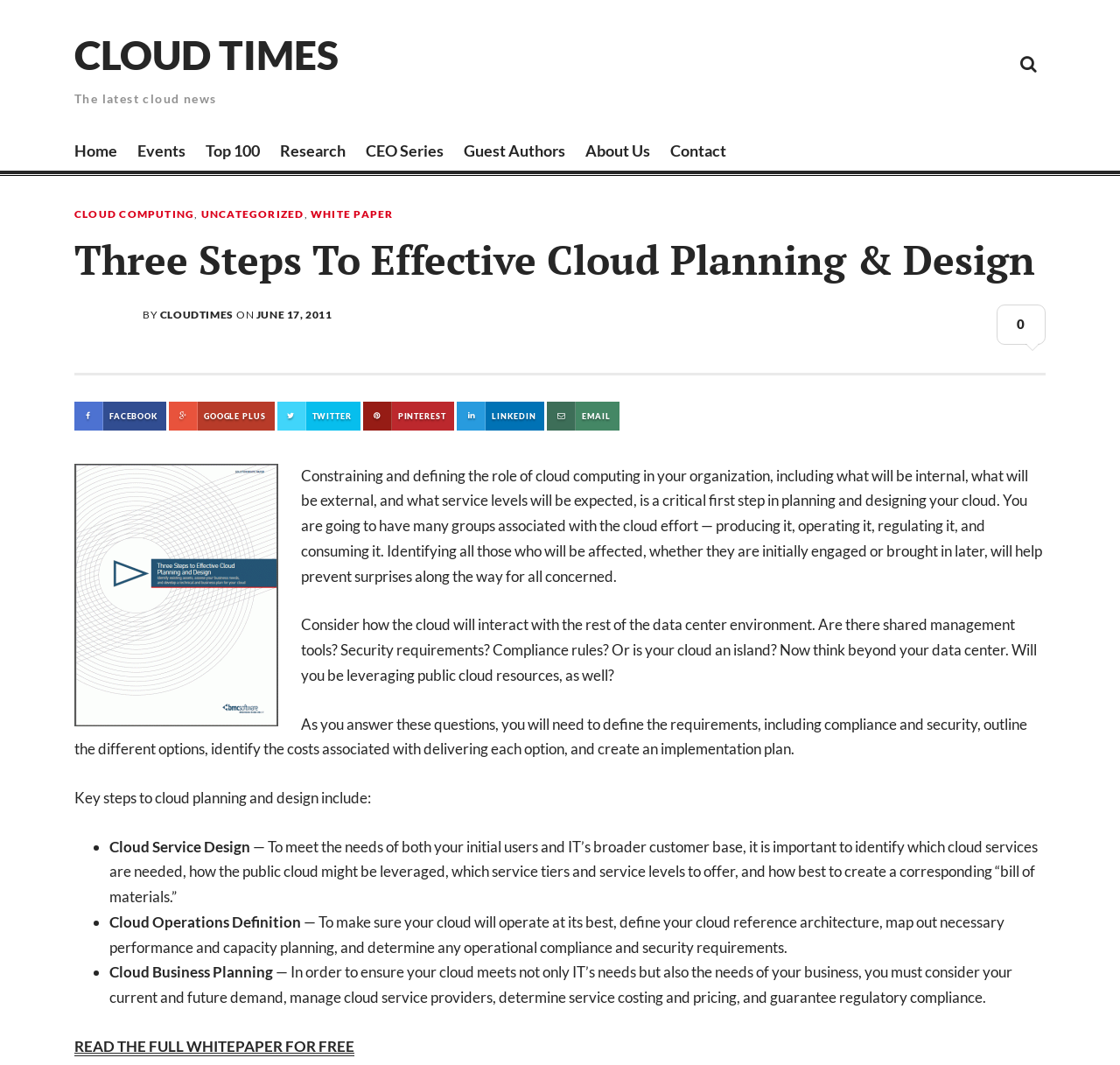Give a one-word or phrase response to the following question: What is the author of the article?

CLOUDTIMES